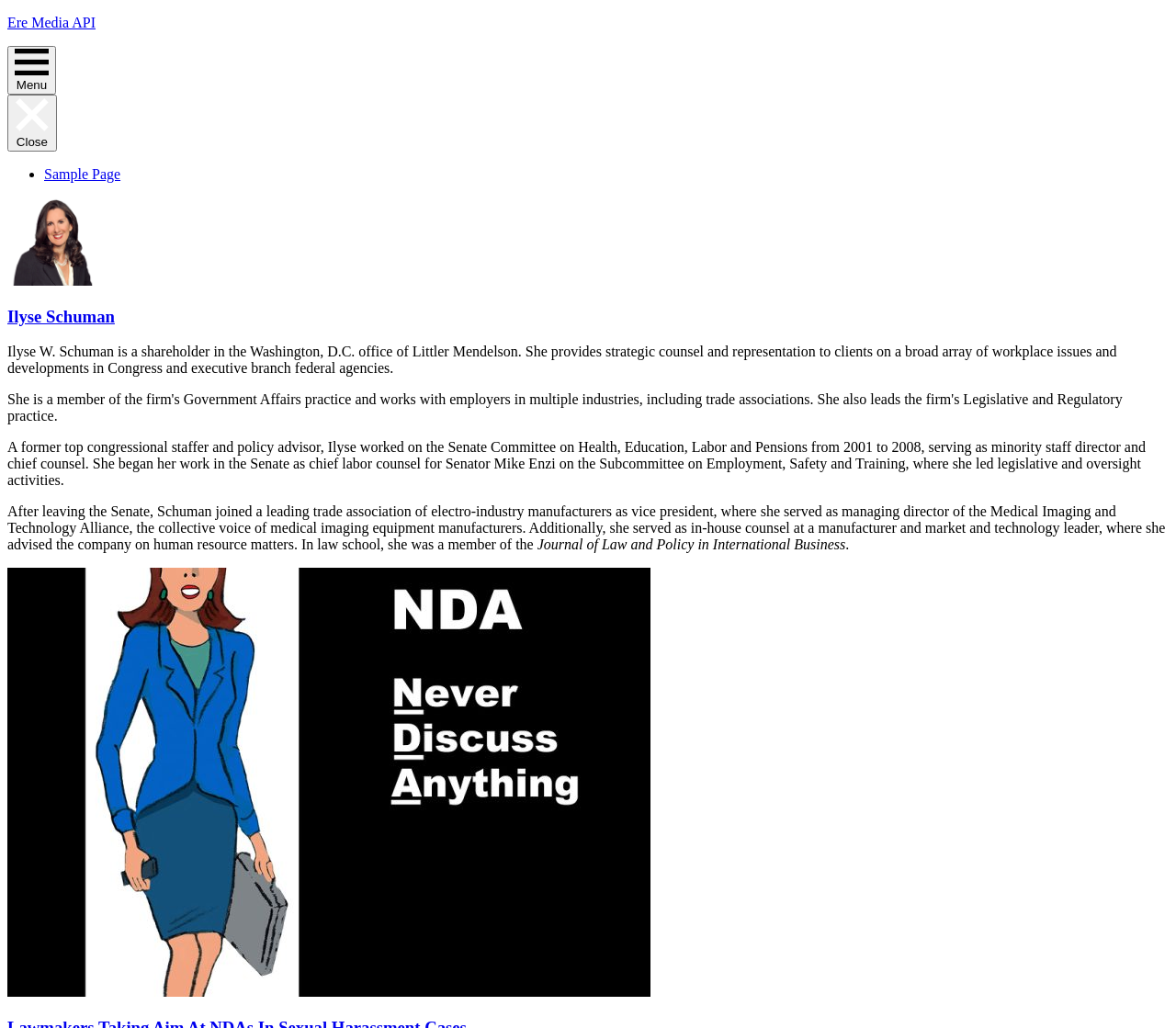Explain the webpage's design and content in an elaborate manner.

The webpage is about Ilyse Schuman, a shareholder in the Washington, D.C. office of Littler Mendelson. At the top, there is a link to "Ere Media API" and a "Menu" button with an accompanying image. Below the menu button, there is a "Close" button with another image.

On the left side, there is a list with a single item, "Sample Page", which is a link. To the right of the list, there is an article section that takes up most of the page. The article section has a figure at the top, followed by a heading "Ilyse Schuman" which is also a link. Below the heading, there are three paragraphs of text that describe Ilyse Schuman's background and experience. The text explains that she provides strategic counsel and representation to clients on workplace issues, and that she has worked in the Senate and for various trade associations and companies.

Below the text, there is another figure that takes up the rest of the article section. The figure contains a link at the bottom. Overall, the webpage has a simple layout with a focus on presenting information about Ilyse Schuman's background and experience.